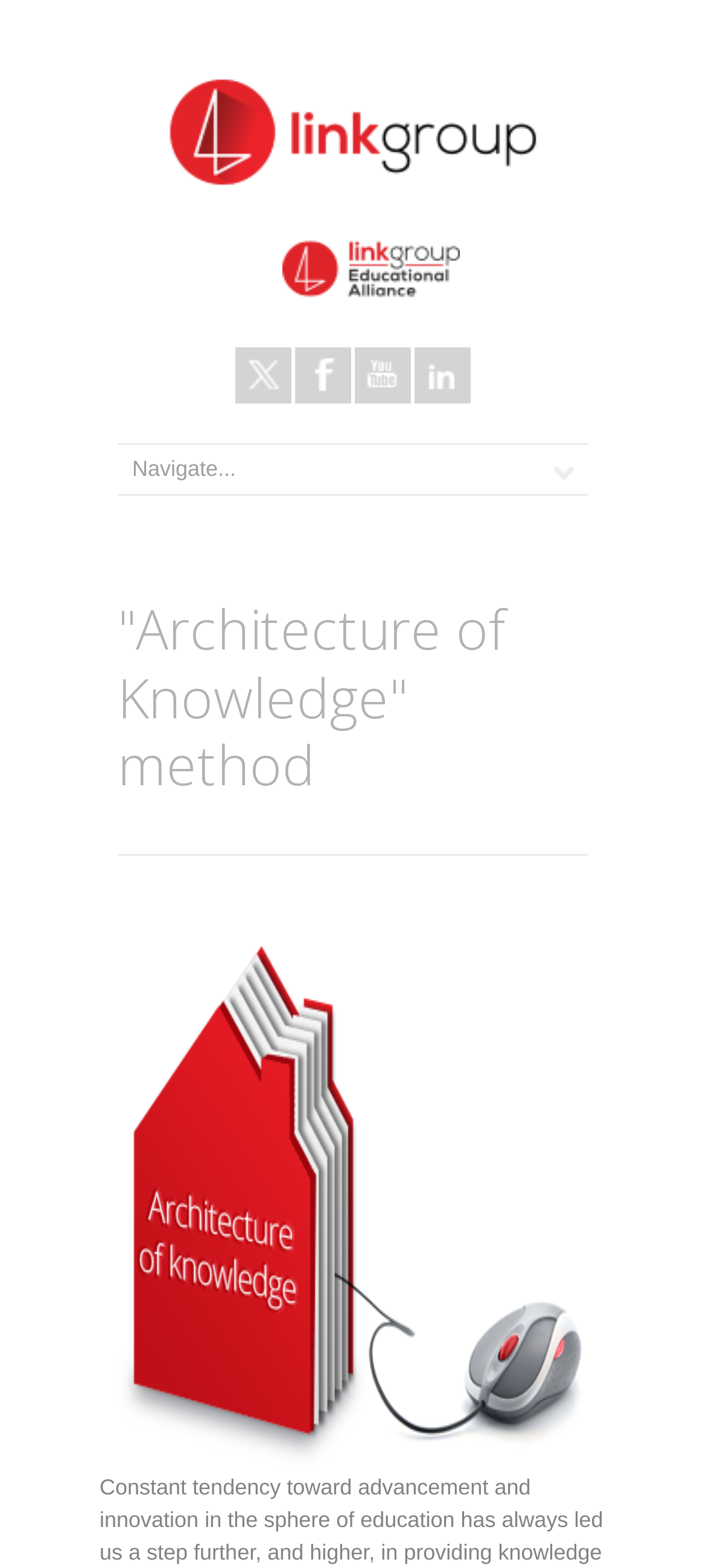Please answer the following question as detailed as possible based on the image: 
Is the combobox expanded?

The combobox element has an attribute 'expanded' which is set to 'False', indicating that it is not expanded.